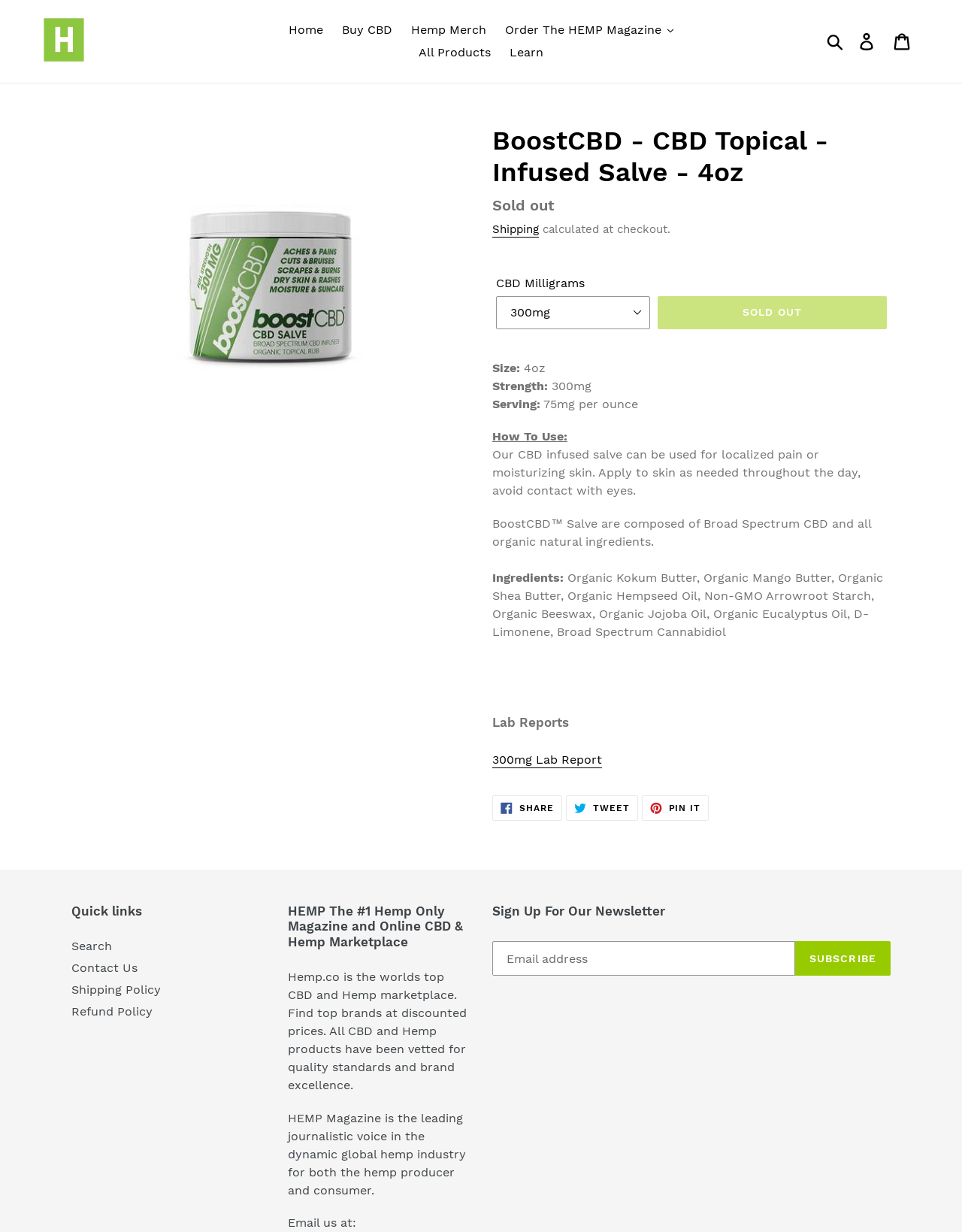Identify the bounding box coordinates of the clickable region necessary to fulfill the following instruction: "Subscribe to the newsletter". The bounding box coordinates should be four float numbers between 0 and 1, i.e., [left, top, right, bottom].

[0.826, 0.764, 0.926, 0.792]